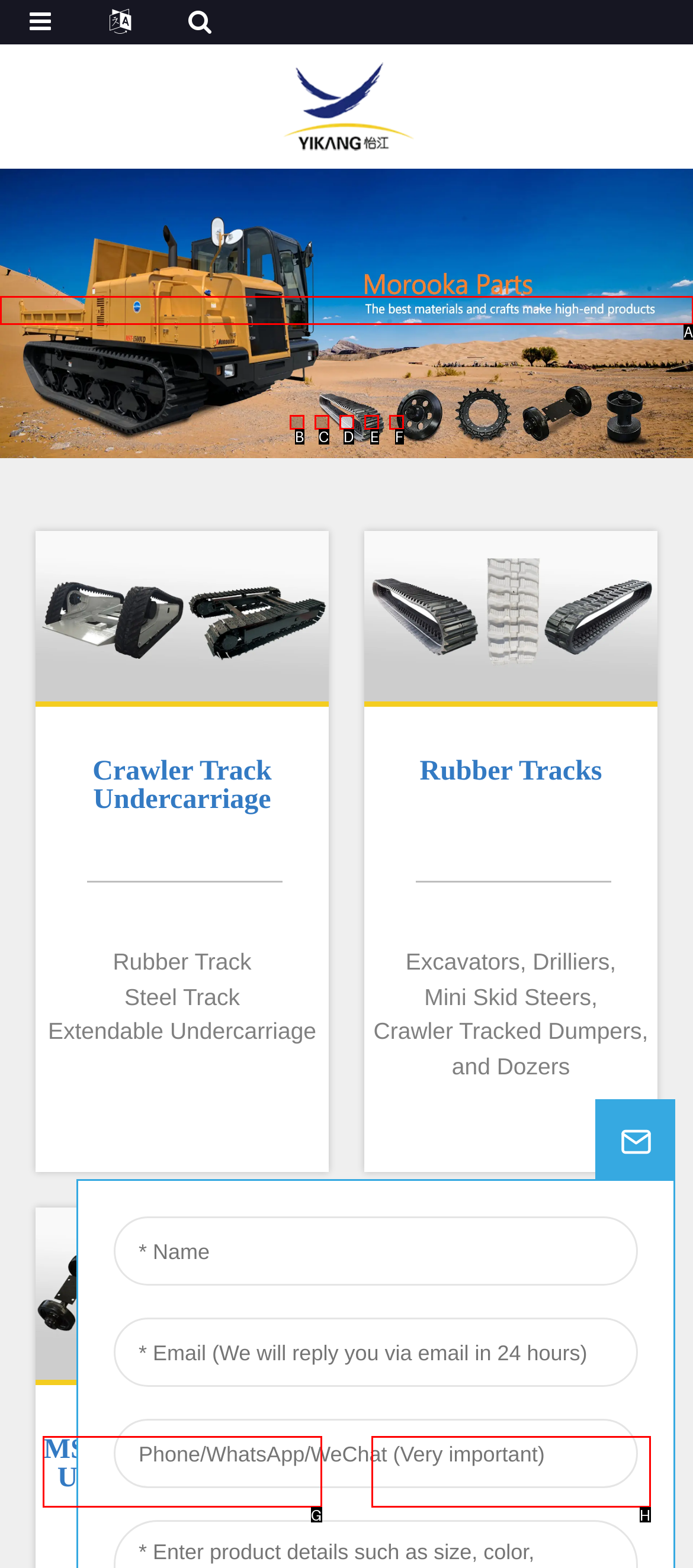Indicate the letter of the UI element that should be clicked to accomplish the task: Go to crawler track undercarriage page. Answer with the letter only.

A